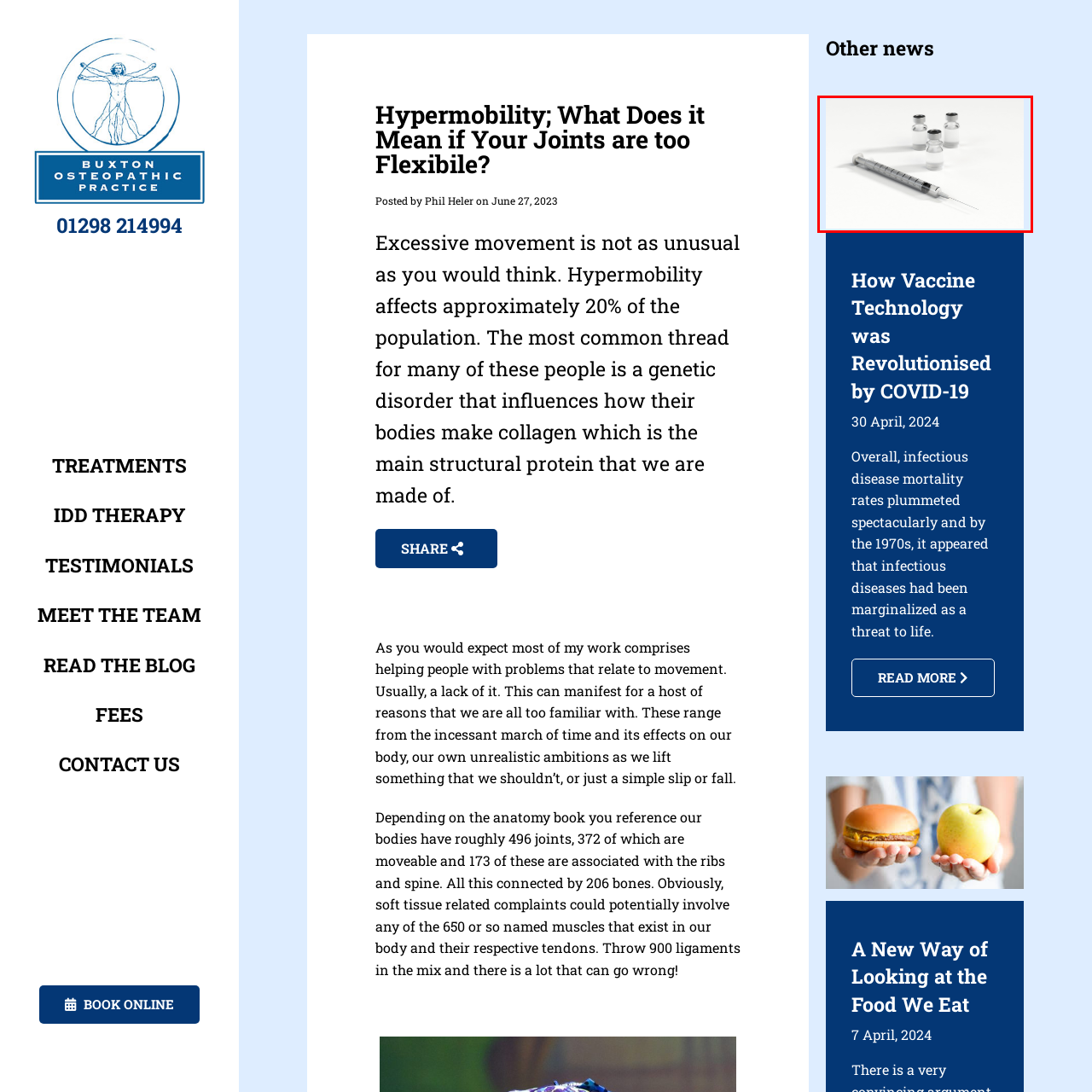What are the vials typically used for?
Examine the area marked by the red bounding box and respond with a one-word or short phrase answer.

holding vaccines or medicine